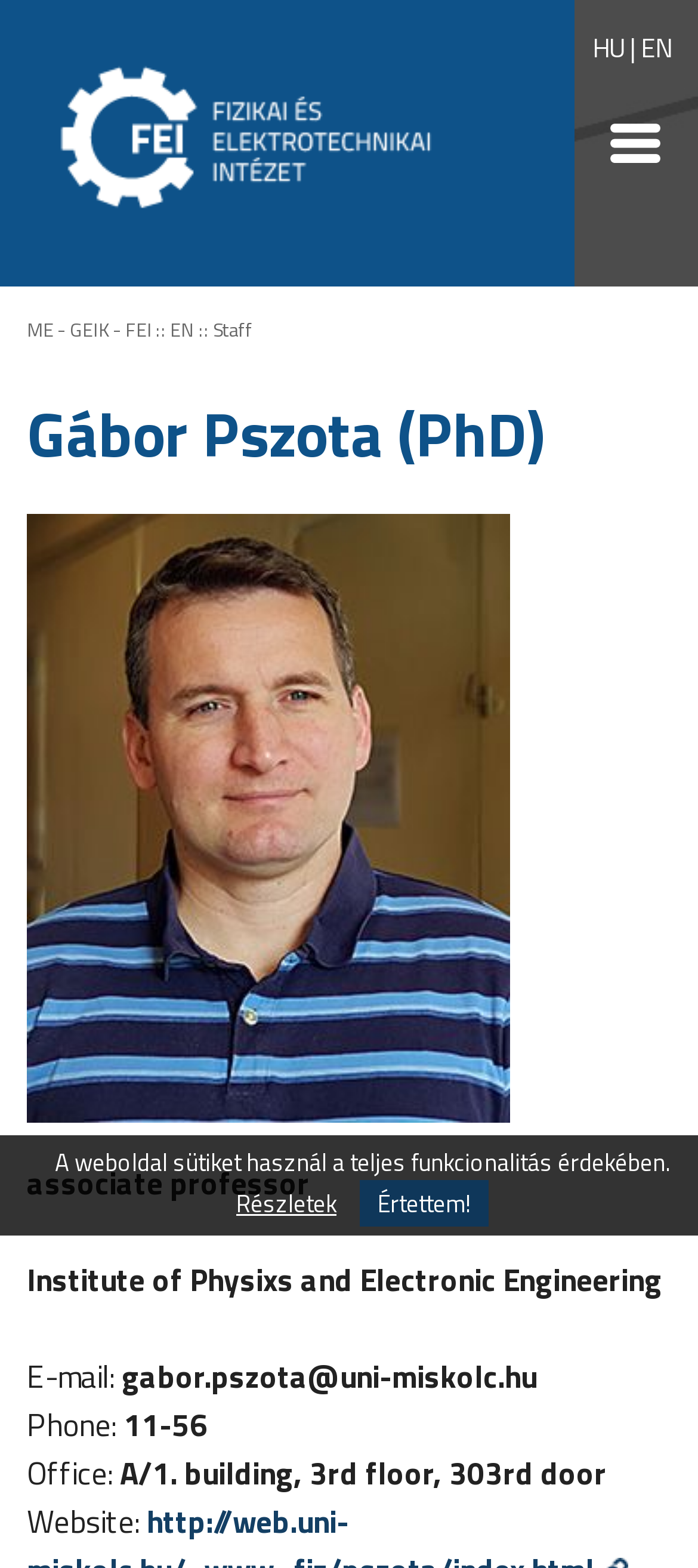What is the email address of the person?
Answer briefly with a single word or phrase based on the image.

gabor.pszota@uni-miskolc.hu